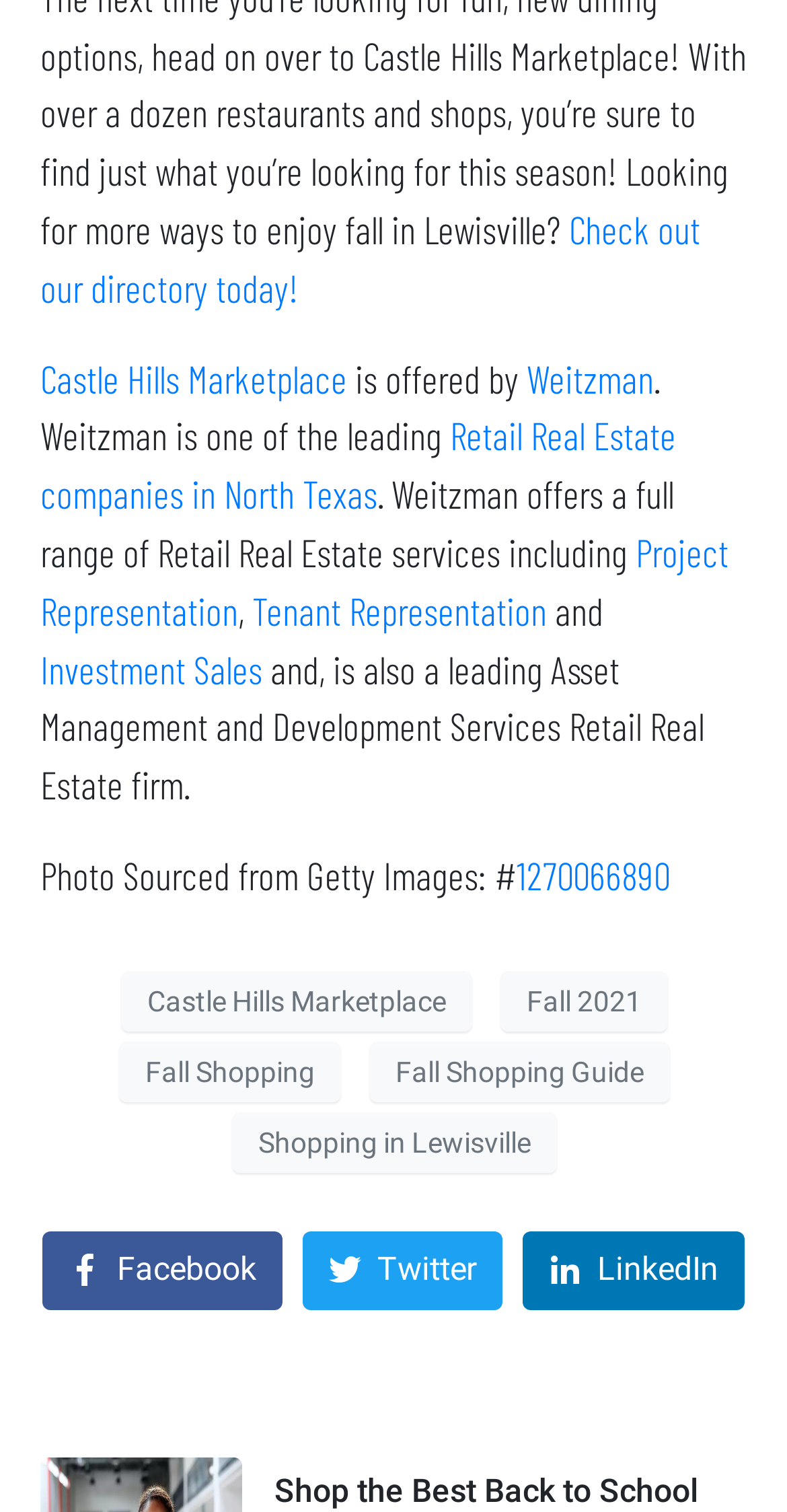Identify the bounding box coordinates of the section that should be clicked to achieve the task described: "Check out the directory".

[0.051, 0.136, 0.89, 0.205]